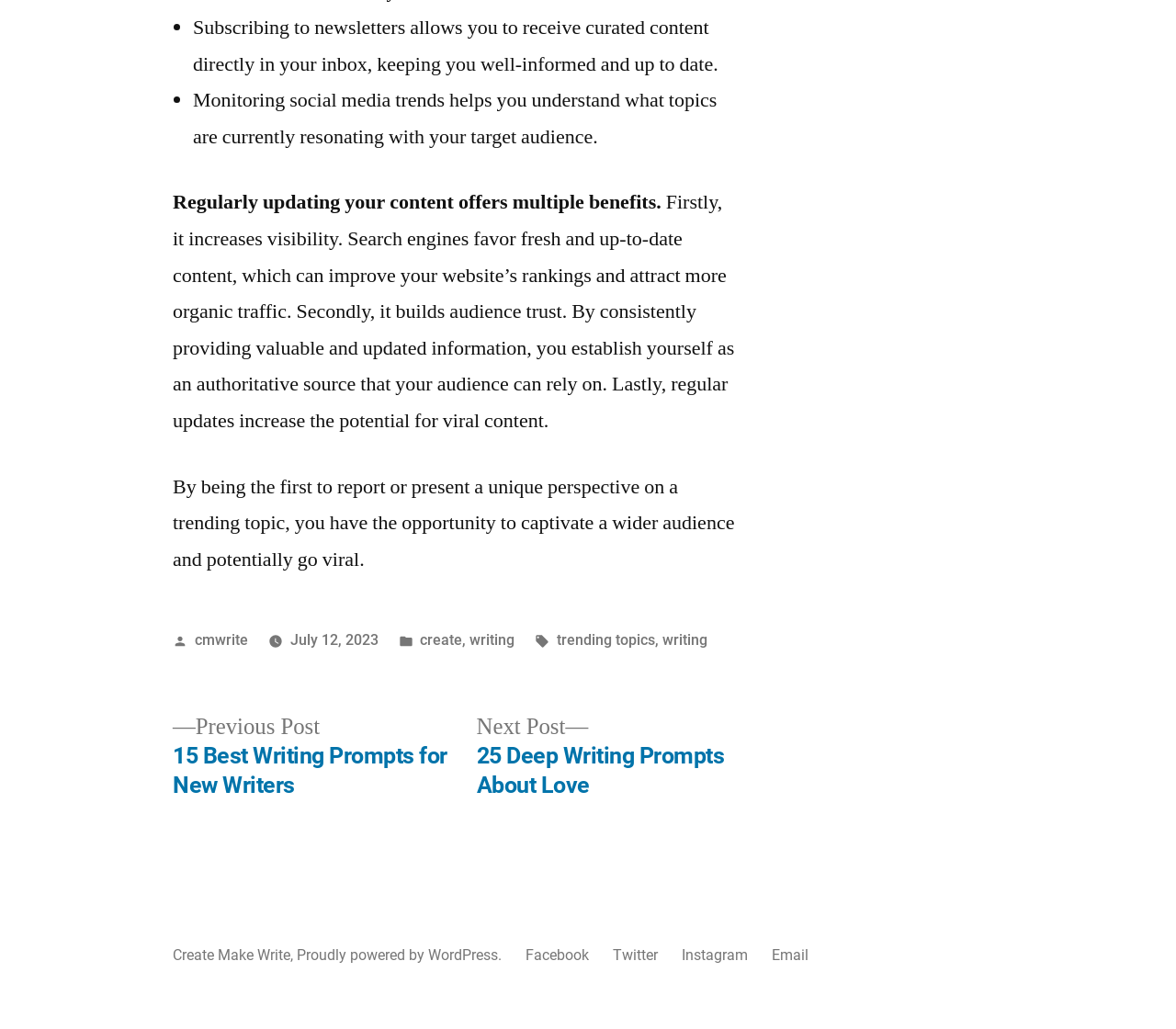Based on the image, please respond to the question with as much detail as possible:
What is the category of the article?

The footer section of the webpage contains information about the categories of the article, including links to 'create' and 'writing', indicating that the article belongs to these categories.